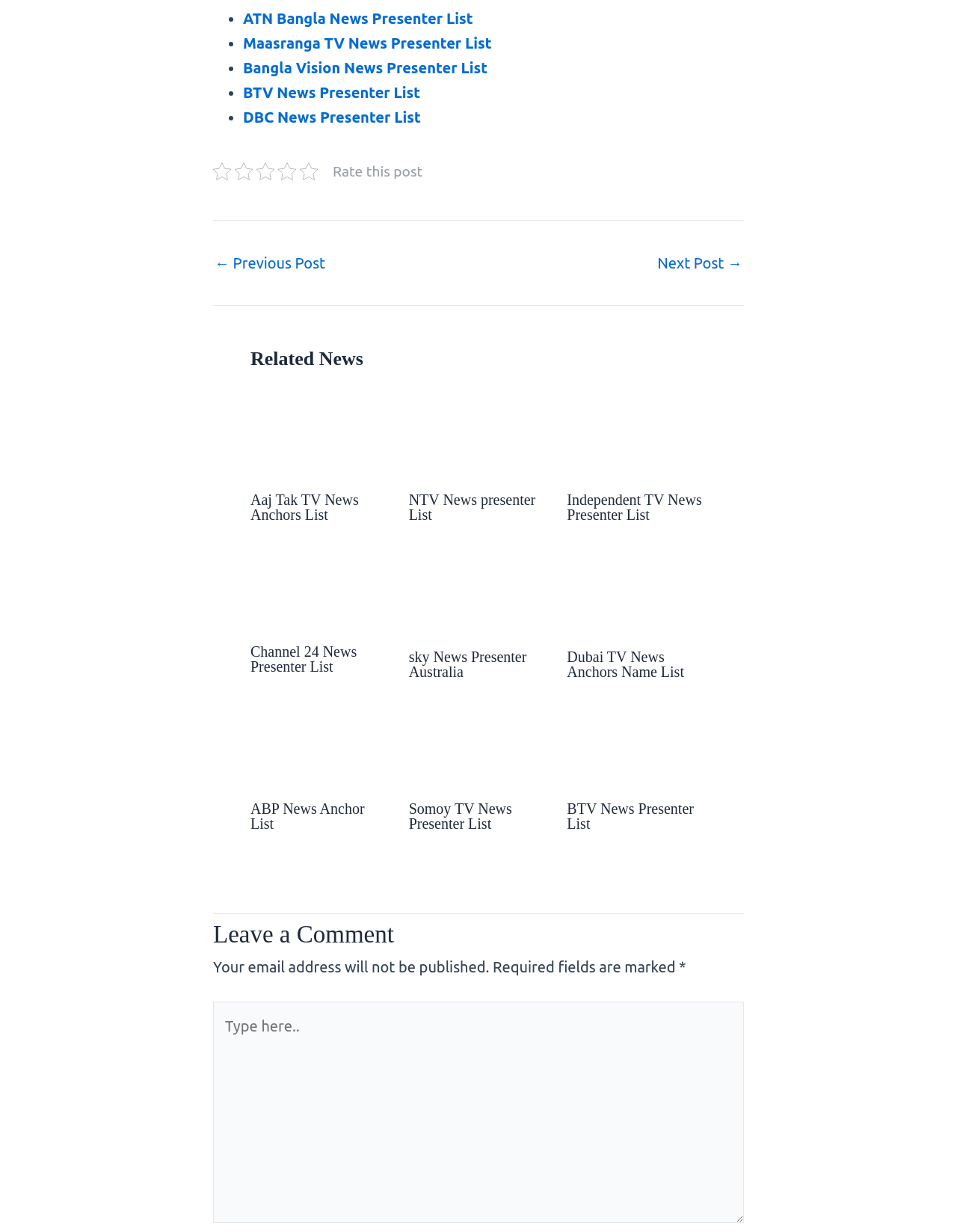Specify the bounding box coordinates of the area to click in order to execute this command: 'Type a comment in the text box'. The coordinates should consist of four float numbers ranging from 0 to 1, and should be formatted as [left, top, right, bottom].

[0.223, 0.643, 0.777, 0.823]